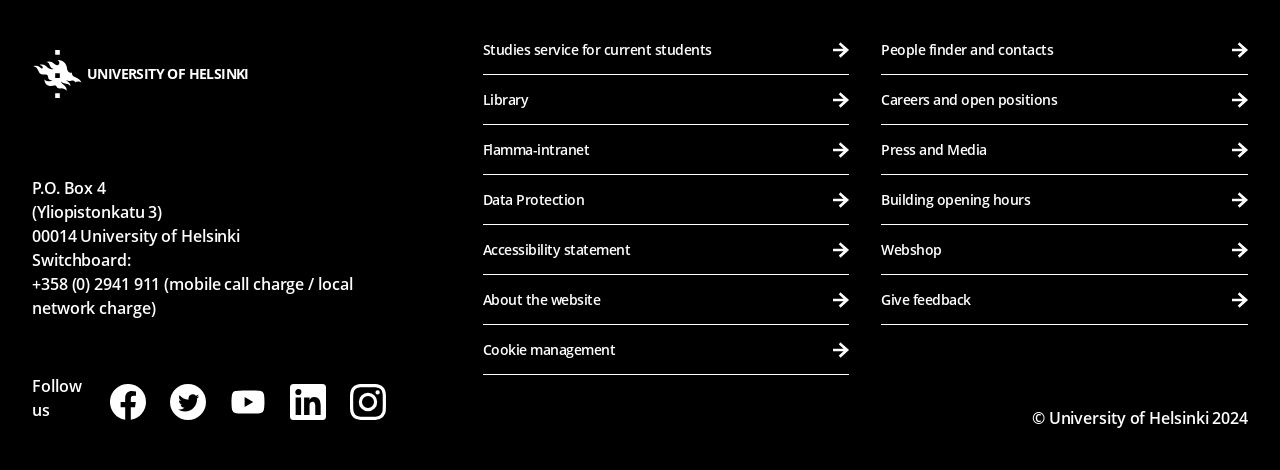What social media platforms does the University of Helsinki have? Refer to the image and provide a one-word or short phrase answer.

Facebook, Twitter, Youtube, LinkedIn, Instagram